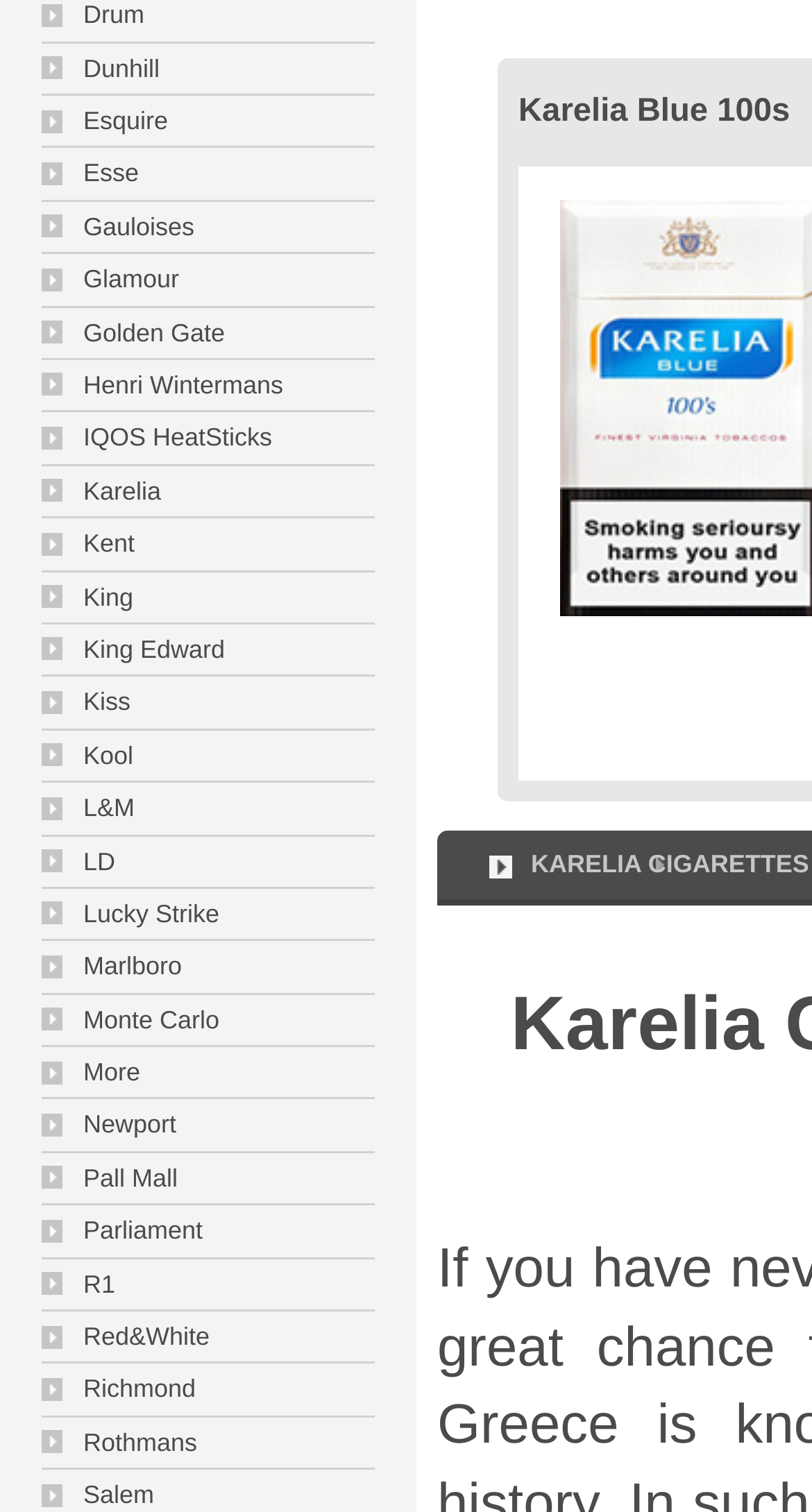Answer the following inquiry with a single word or phrase:
What is the text above the 'Karelia Blue 100s' link?

KARELIA CIGARETTES